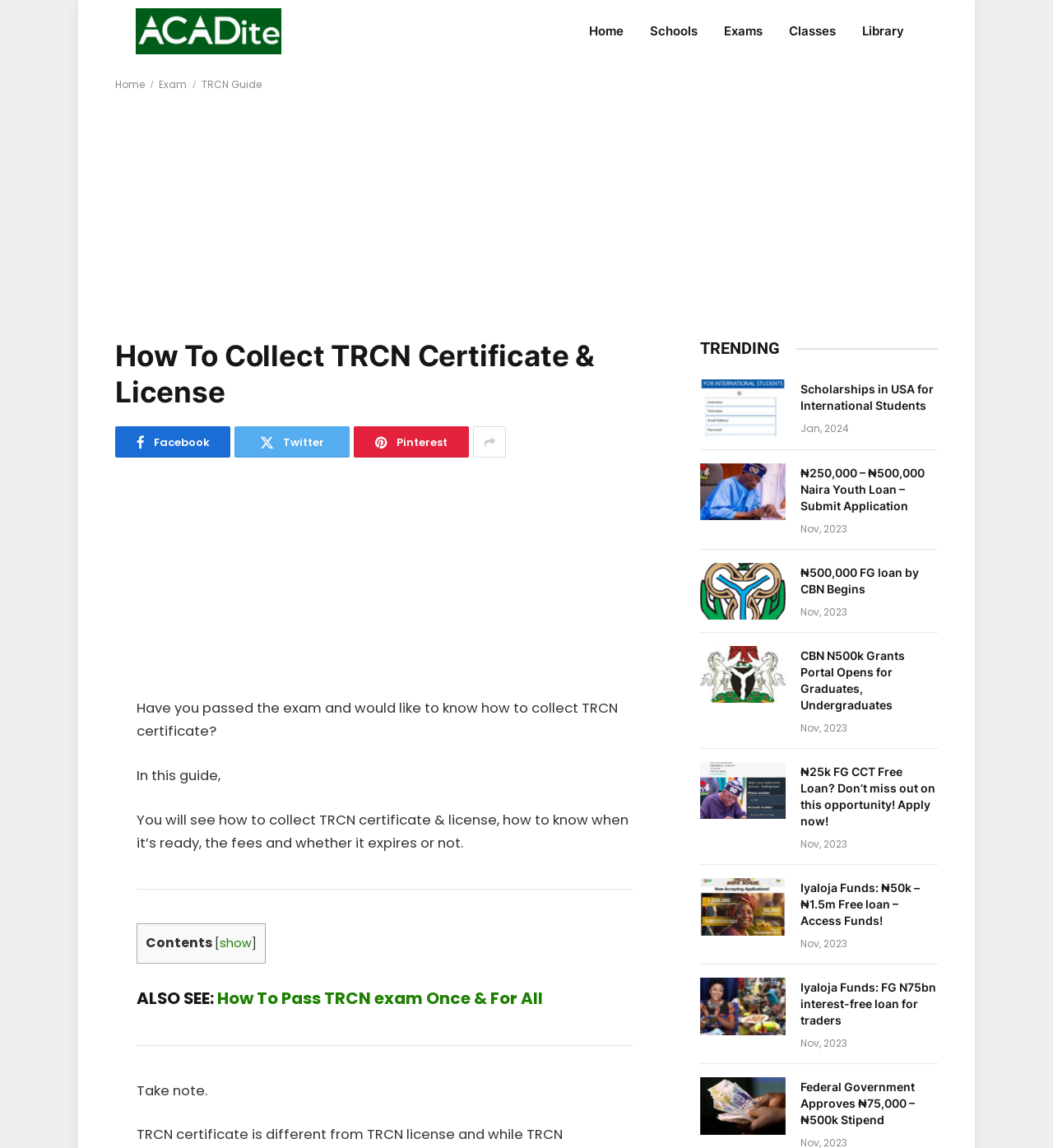Give a complete and precise description of the webpage's appearance.

This webpage is about collecting TRCN certificates and licenses. At the top, there is a logo of "ACADite Nigeria" and a navigation menu with links to "Home", "Schools", "Exams", "Classes", and "Library". Below the navigation menu, there is a heading that reads "How To Collect TRCN Certificate & License". 

To the right of the heading, there are social media links to Facebook, Twitter, Pinterest, and another unknown platform. Below the social media links, there is a brief introduction to the guide, which explains that it will cover how to collect TRCN certificates and licenses, how to know when they are ready, the fees, and whether they expire or not.

The main content of the webpage is divided into sections. The first section is about the guide, which provides detailed information on collecting TRCN certificates and licenses. The second section is titled "ALSO SEE: How To Pass TRCN exam Once & For All" and contains a link to a related article.

Below the main content, there is a section titled "TRENDING" that features several articles with images, headings, and links. These articles appear to be related to scholarships, loans, and grants in Nigeria, with dates ranging from November 2023 to January 2024.

Overall, the webpage provides a guide on collecting TRCN certificates and licenses, as well as featuring related articles and trending news on scholarships, loans, and grants in Nigeria.